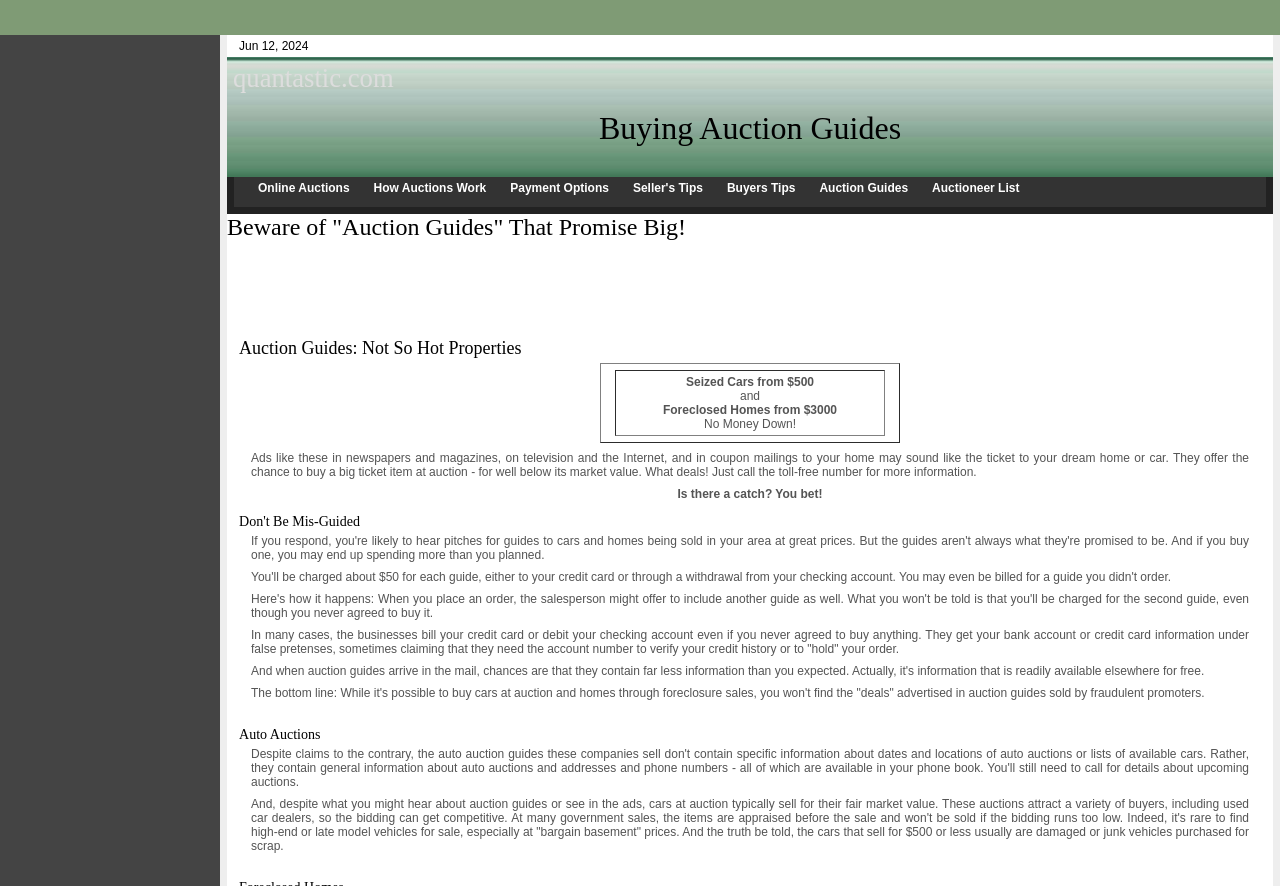Could you provide the bounding box coordinates for the portion of the screen to click to complete this instruction: "Click on 'Auction Guides'"?

[0.64, 0.204, 0.709, 0.22]